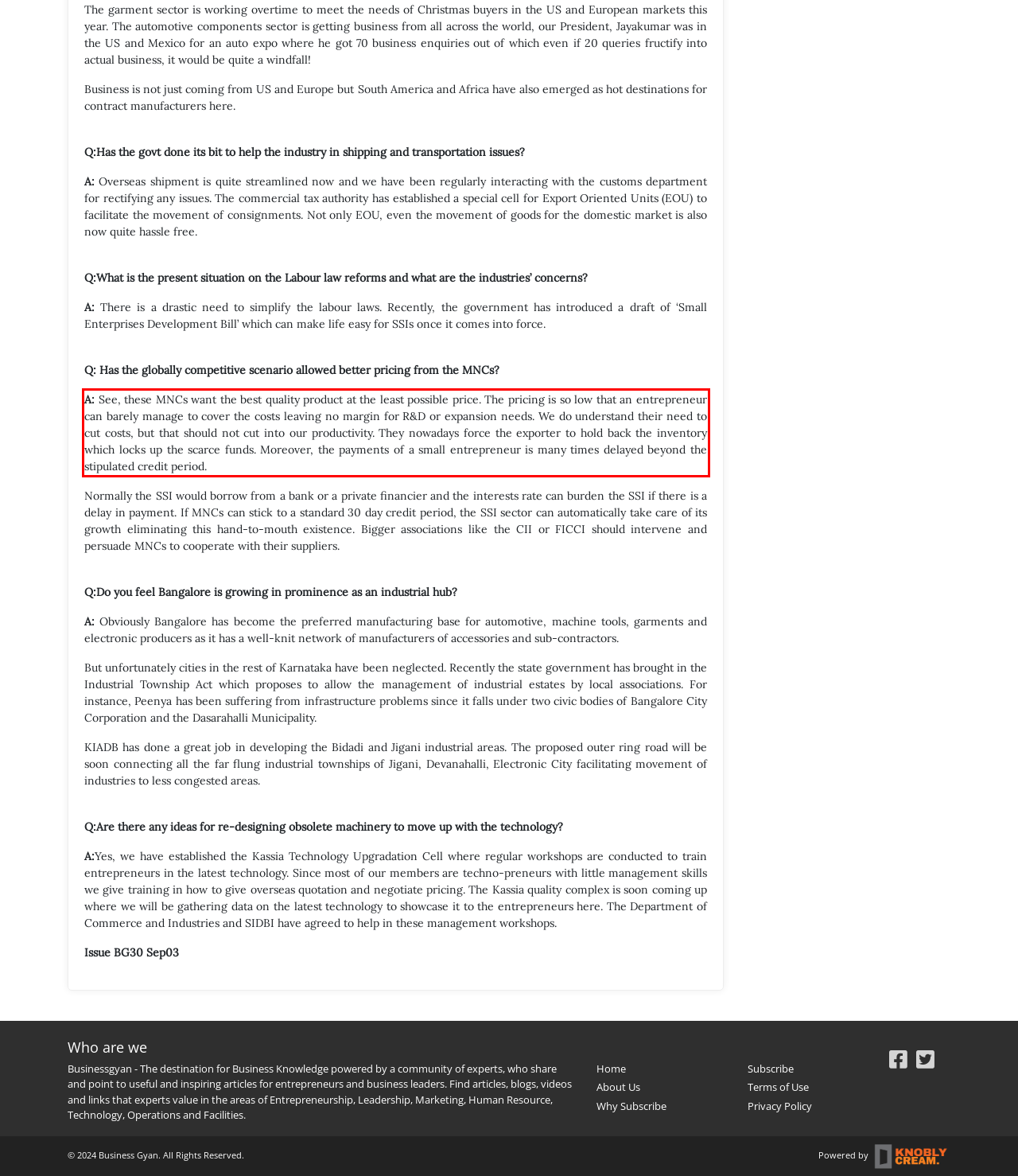Given a screenshot of a webpage, identify the red bounding box and perform OCR to recognize the text within that box.

A: See, these MNCs want the best quality product at the least possible price. The pricing is so low that an entrepreneur can barely manage to cover the costs leaving no margin for R&D or expansion needs. We do understand their need to cut costs, but that should not cut into our productivity. They nowadays force the exporter to hold back the inventory which locks up the scarce funds. Moreover, the payments of a small entrepreneur is many times delayed beyond the stipulated credit period.